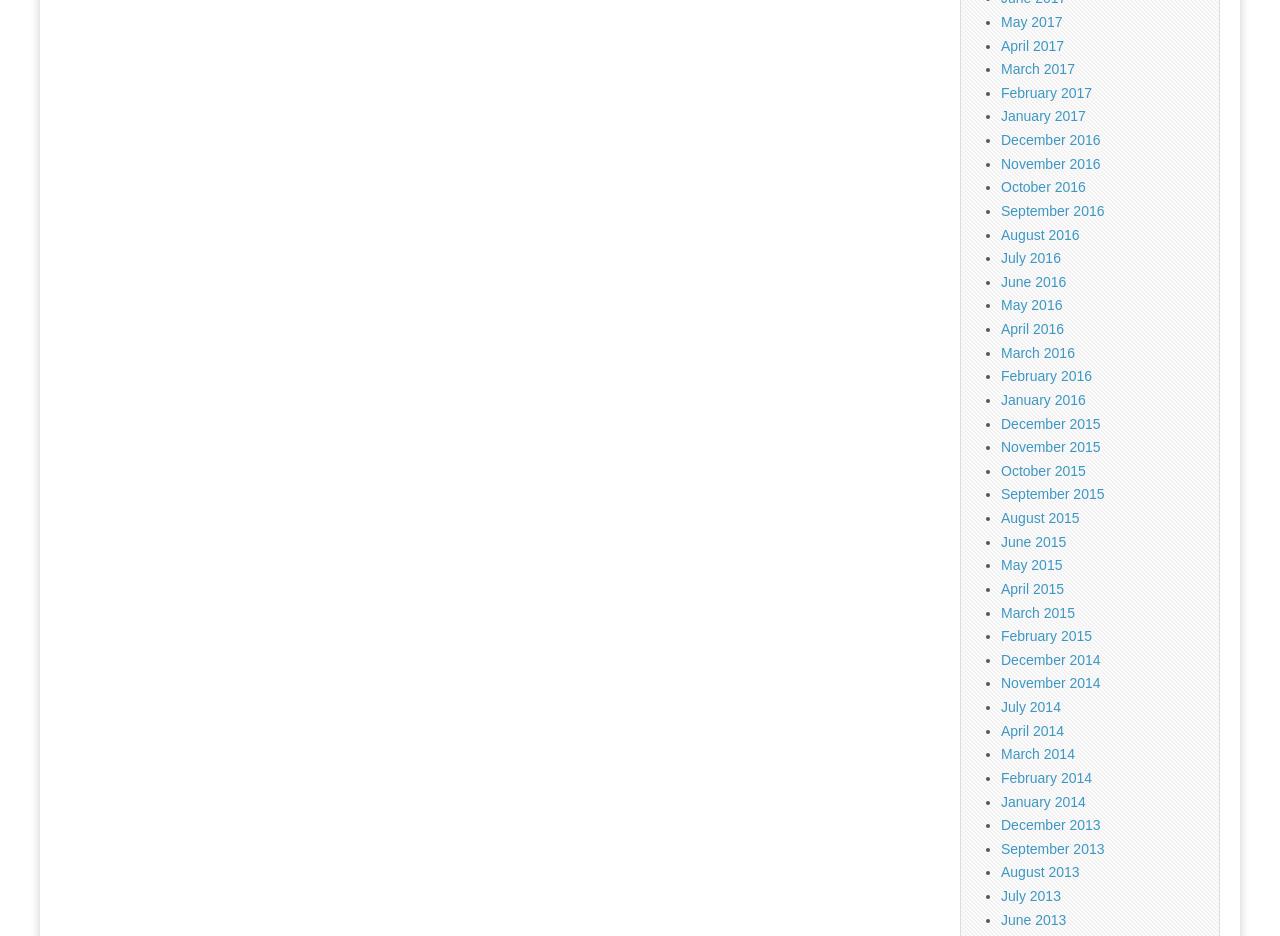Locate the bounding box coordinates of the item that should be clicked to fulfill the instruction: "View June 2013".

[0.782, 0.974, 0.833, 0.991]